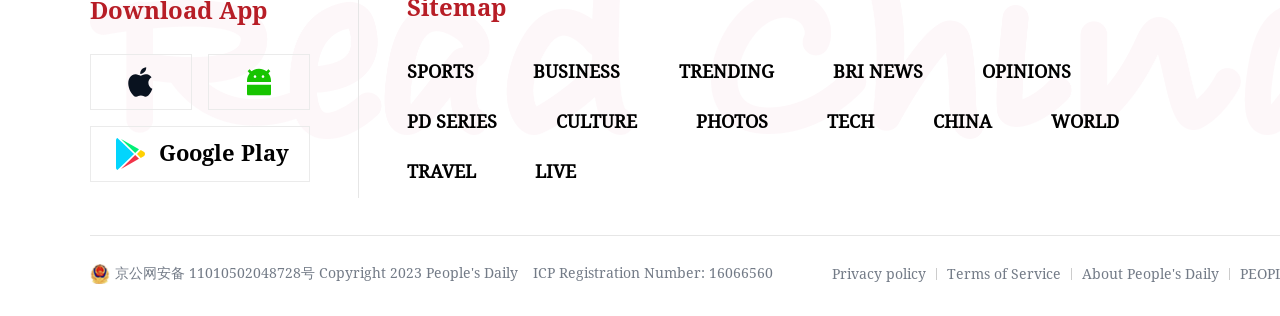Find the bounding box coordinates of the element's region that should be clicked in order to follow the given instruction: "check the 'Facebook' social media link". The coordinates should consist of four float numbers between 0 and 1, i.e., [left, top, right, bottom].

None